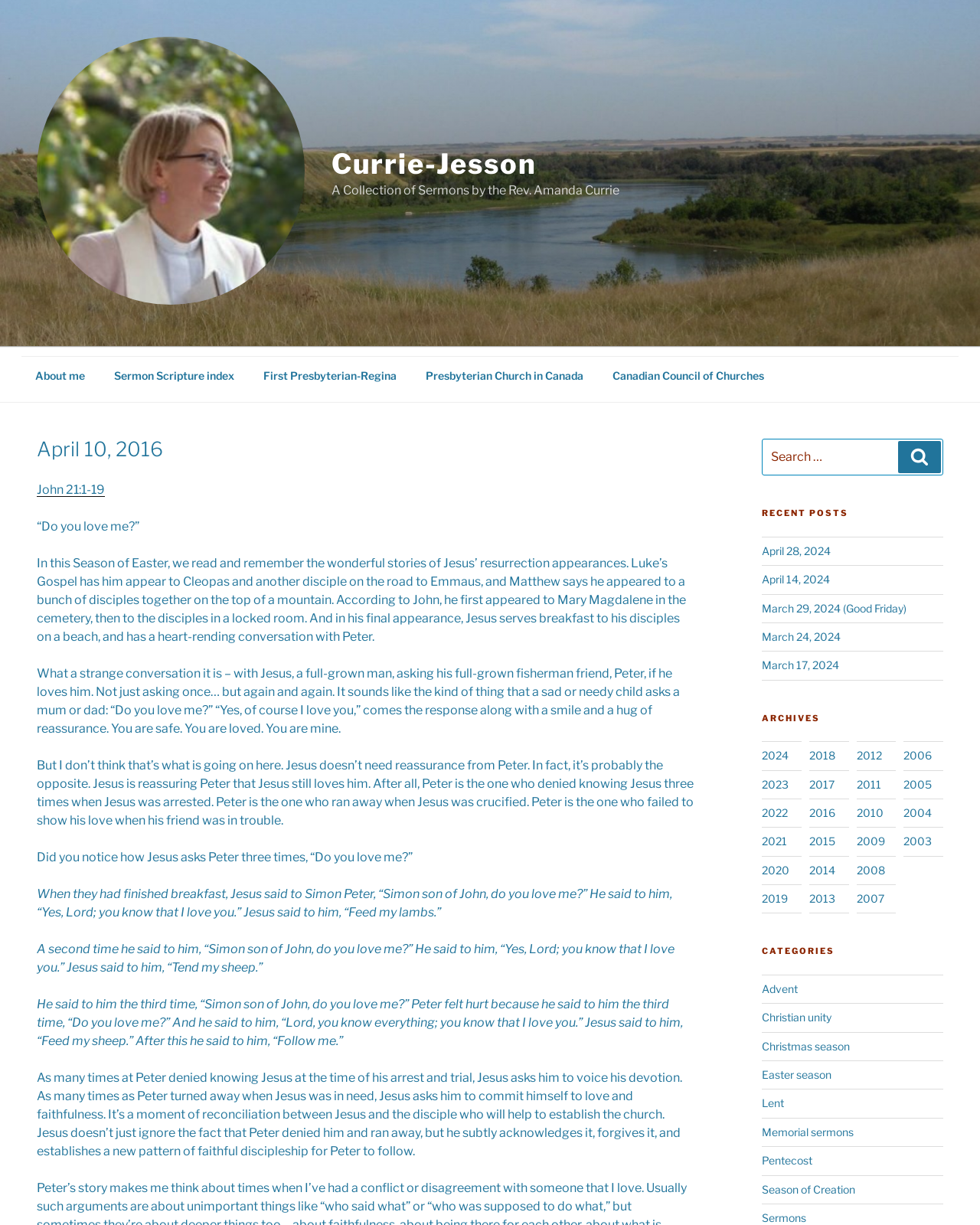Locate the bounding box coordinates of the area to click to fulfill this instruction: "Read the recent post on April 28, 2024". The bounding box should be presented as four float numbers between 0 and 1, in the order [left, top, right, bottom].

[0.778, 0.444, 0.848, 0.455]